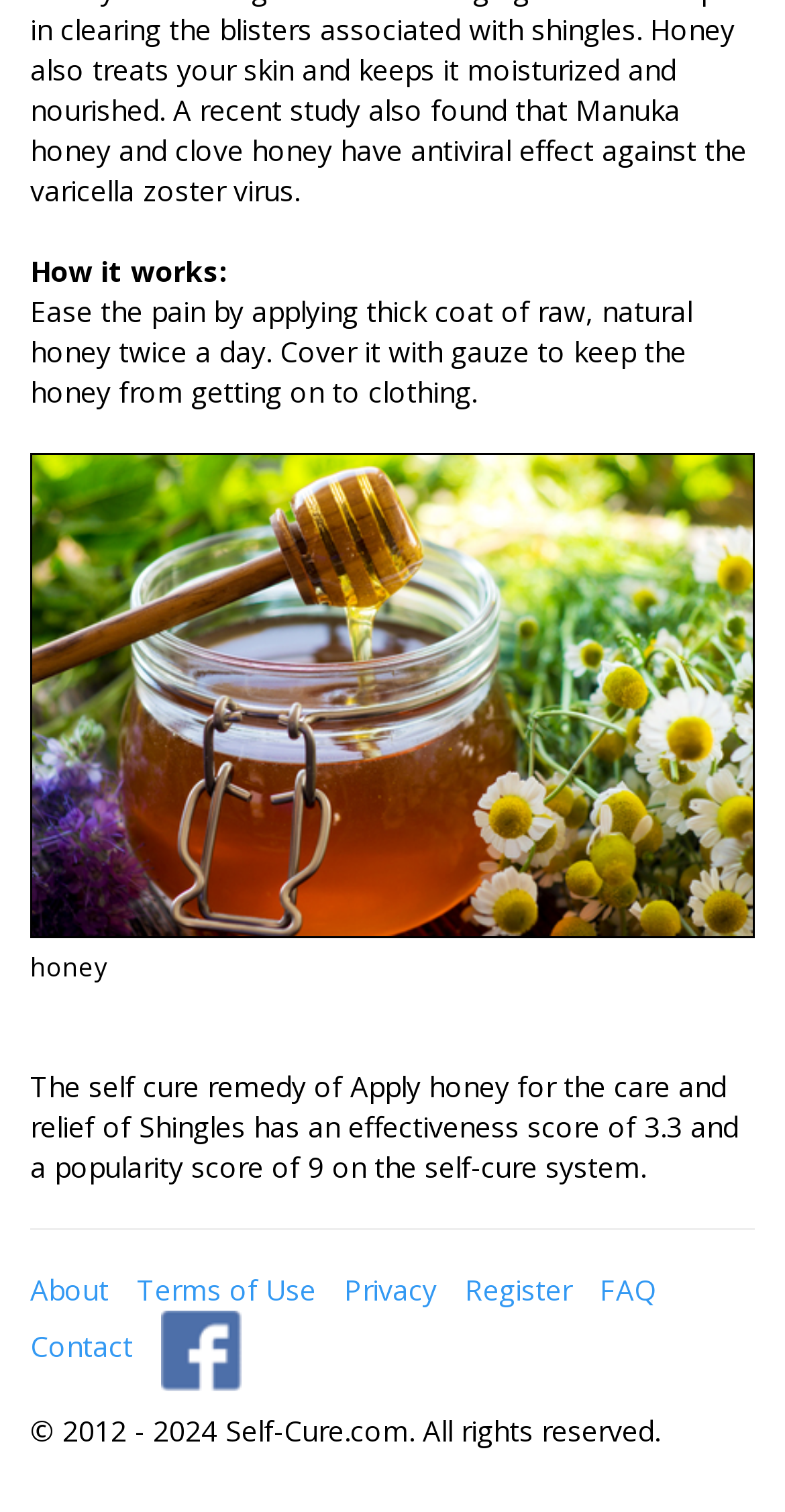Identify the bounding box coordinates of the HTML element based on this description: "title="Visit us on Facebook"".

[0.205, 0.878, 0.308, 0.903]